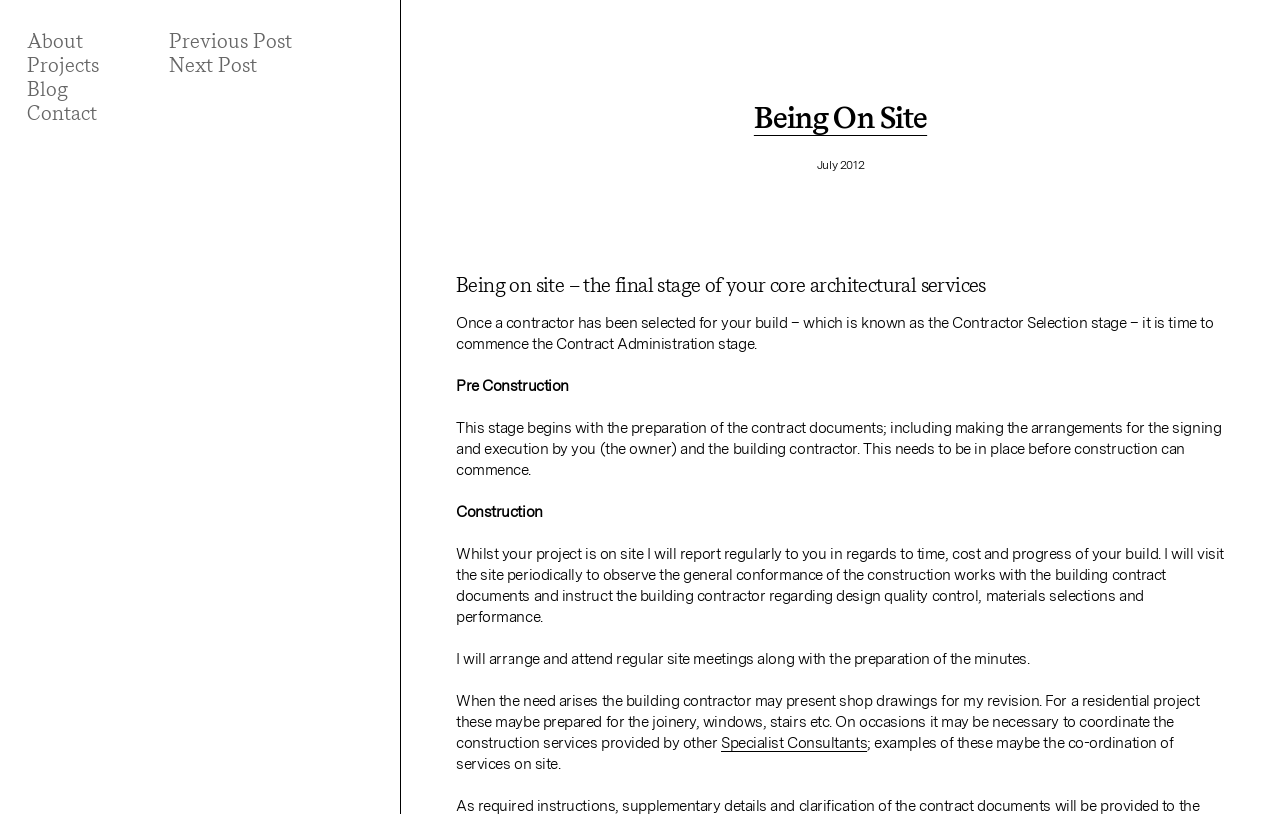Given the element description: "Specialist Consultants", predict the bounding box coordinates of the UI element it refers to, using four float numbers between 0 and 1, i.e., [left, top, right, bottom].

[0.563, 0.9, 0.677, 0.926]